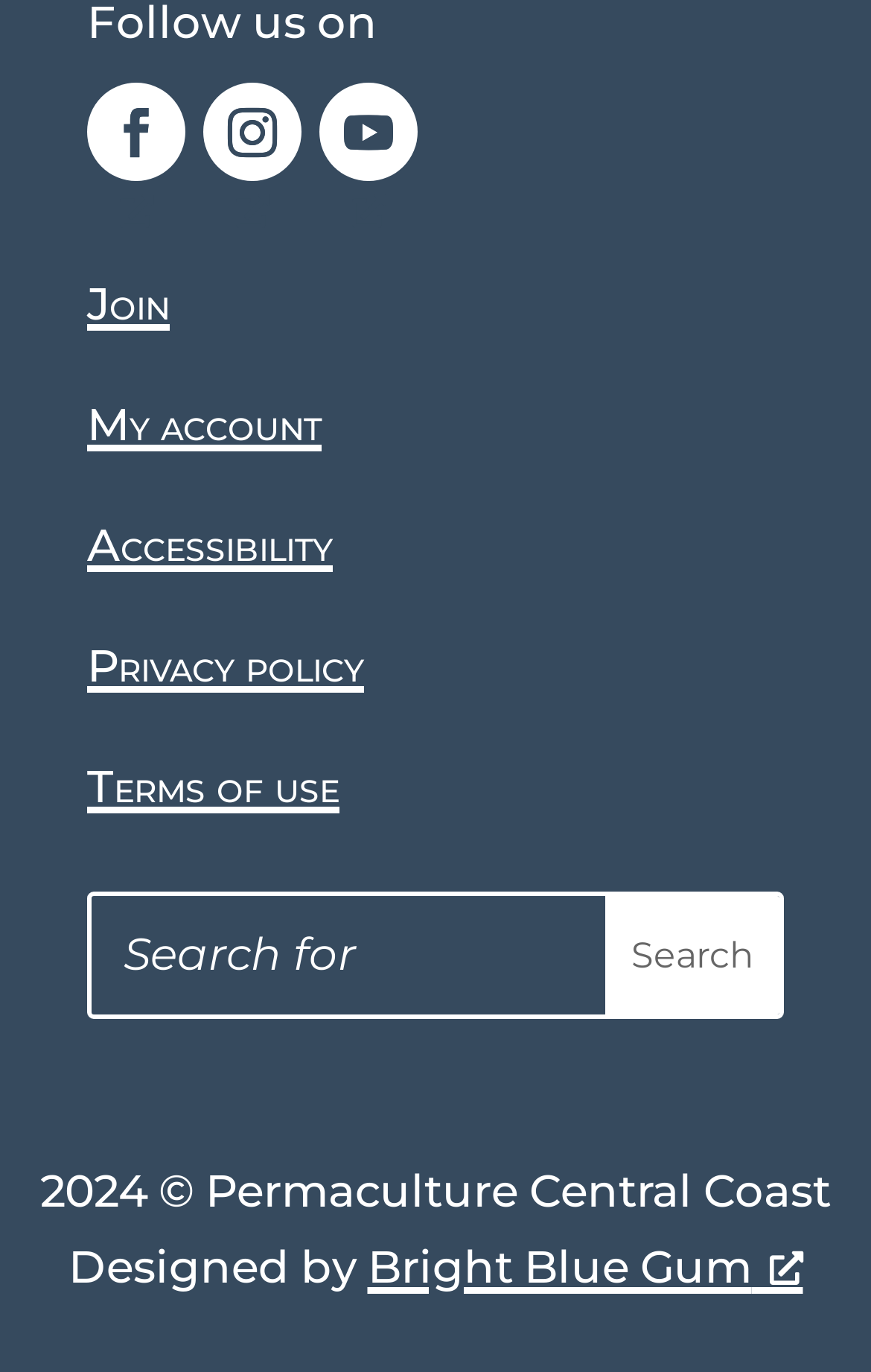What is the last link in the footer section? Refer to the image and provide a one-word or short phrase answer.

Terms of use